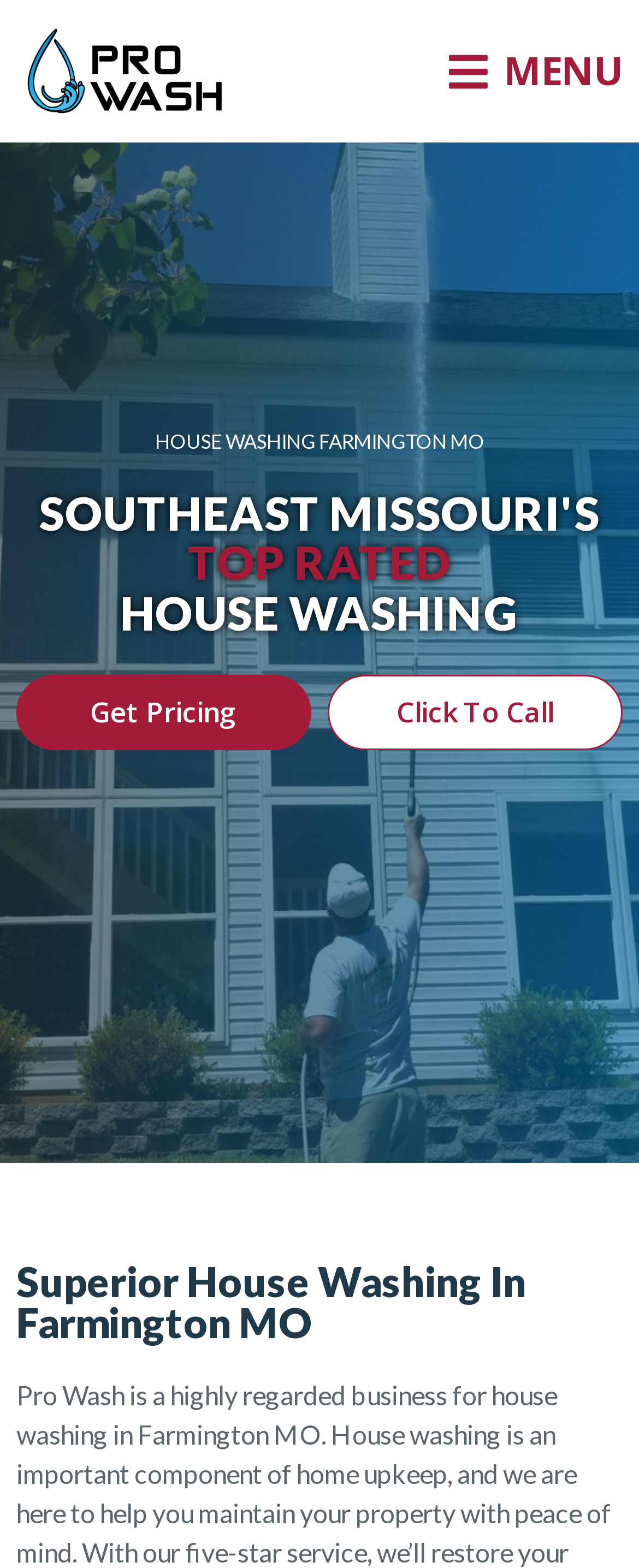Please examine the image and answer the question with a detailed explanation:
Is there a satisfaction guarantee?

I found the guarantee by considering the meta description, which mentions '100% Satisfaction Guaranteed', indicating that the company offers a satisfaction guarantee to its customers.